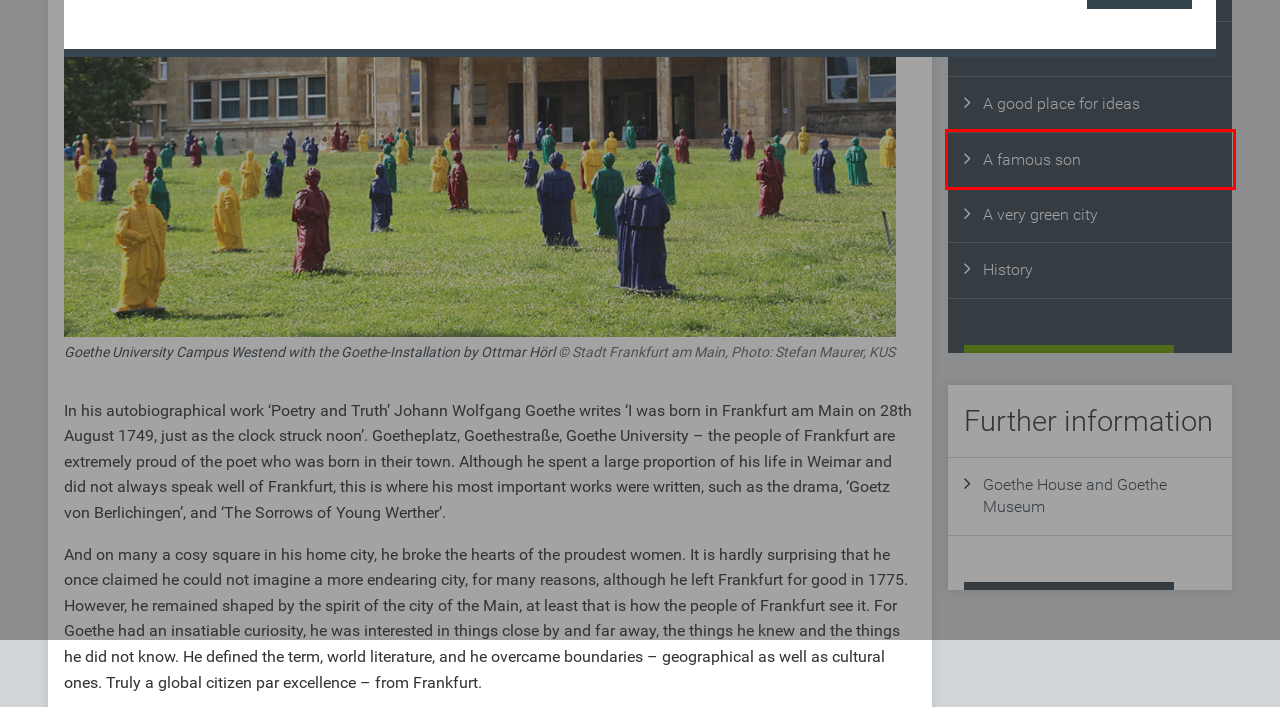Examine the screenshot of a webpage with a red rectangle bounding box. Select the most accurate webpage description that matches the new webpage after clicking the element within the bounding box. Here are the candidates:
A. Goethe House and Goethe Museum | City of Frankfurt am Main
B. A good place for ideas | City of Frankfurt am Main
C. Festivals in Frankfurt | City of Frankfurt am Main
D. City culture on the river | City of Frankfurt am Main
E. A famous son | City of Frankfurt am Main
F. Global village | City of Frankfurt am Main
G. History | City of Frankfurt am Main
H. A very green city | City of Frankfurt am Main

E